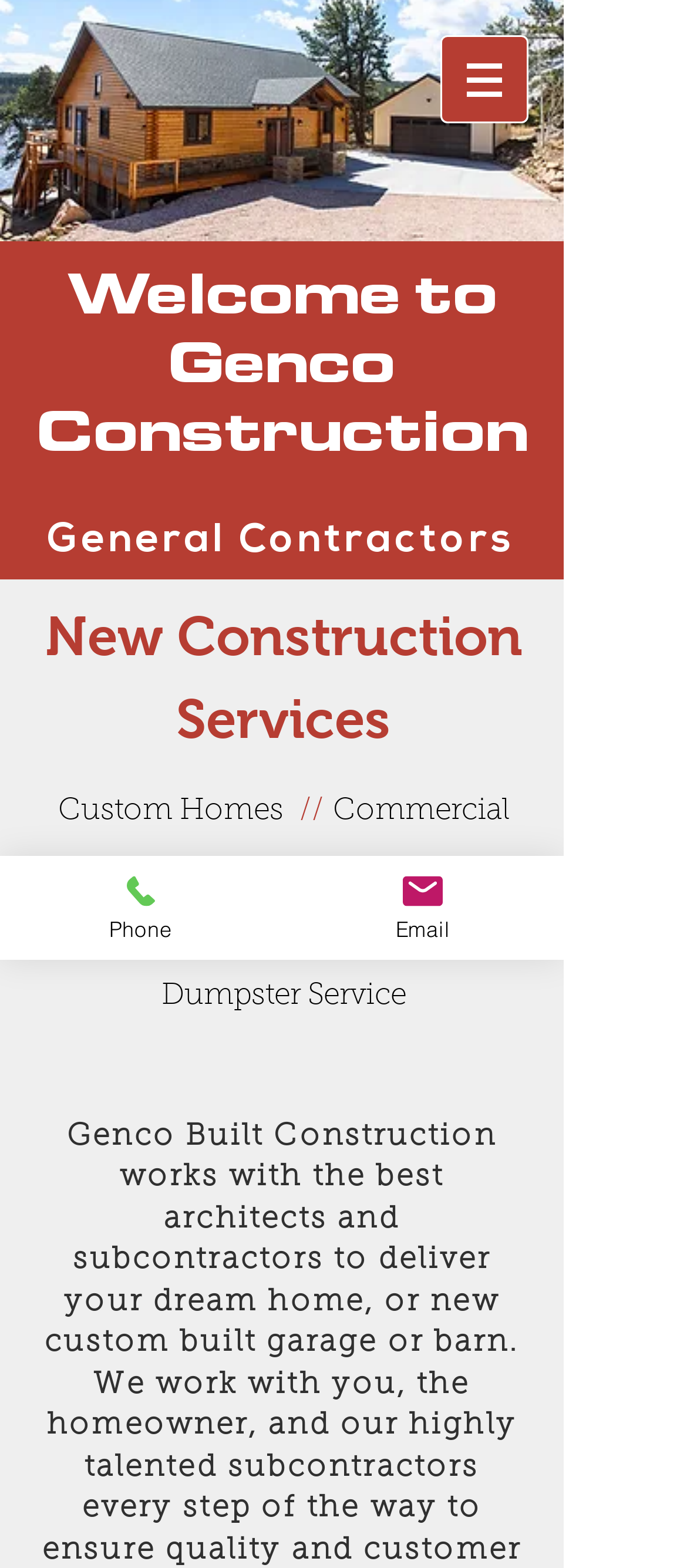What type of services does Genco Construction offer?
Look at the image and respond to the question as thoroughly as possible.

By analyzing the webpage, I found a heading that mentions 'New Construction Services Custom Homes // Commercial Buildings // Garages // Barns // Dumpster Service', which indicates the types of services offered by Genco Construction.